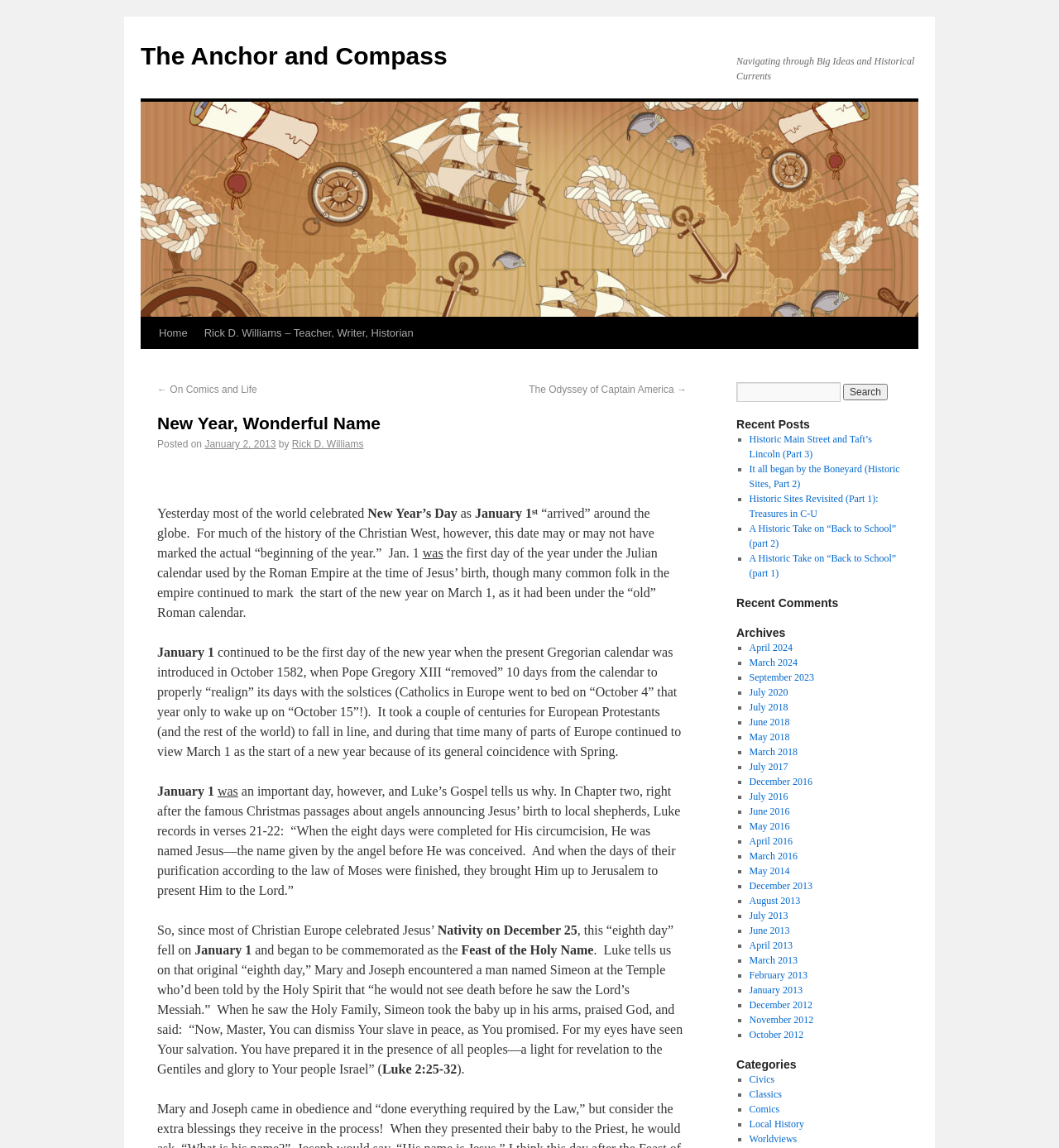Identify the bounding box coordinates necessary to click and complete the given instruction: "Go to Home page".

[0.142, 0.277, 0.185, 0.304]